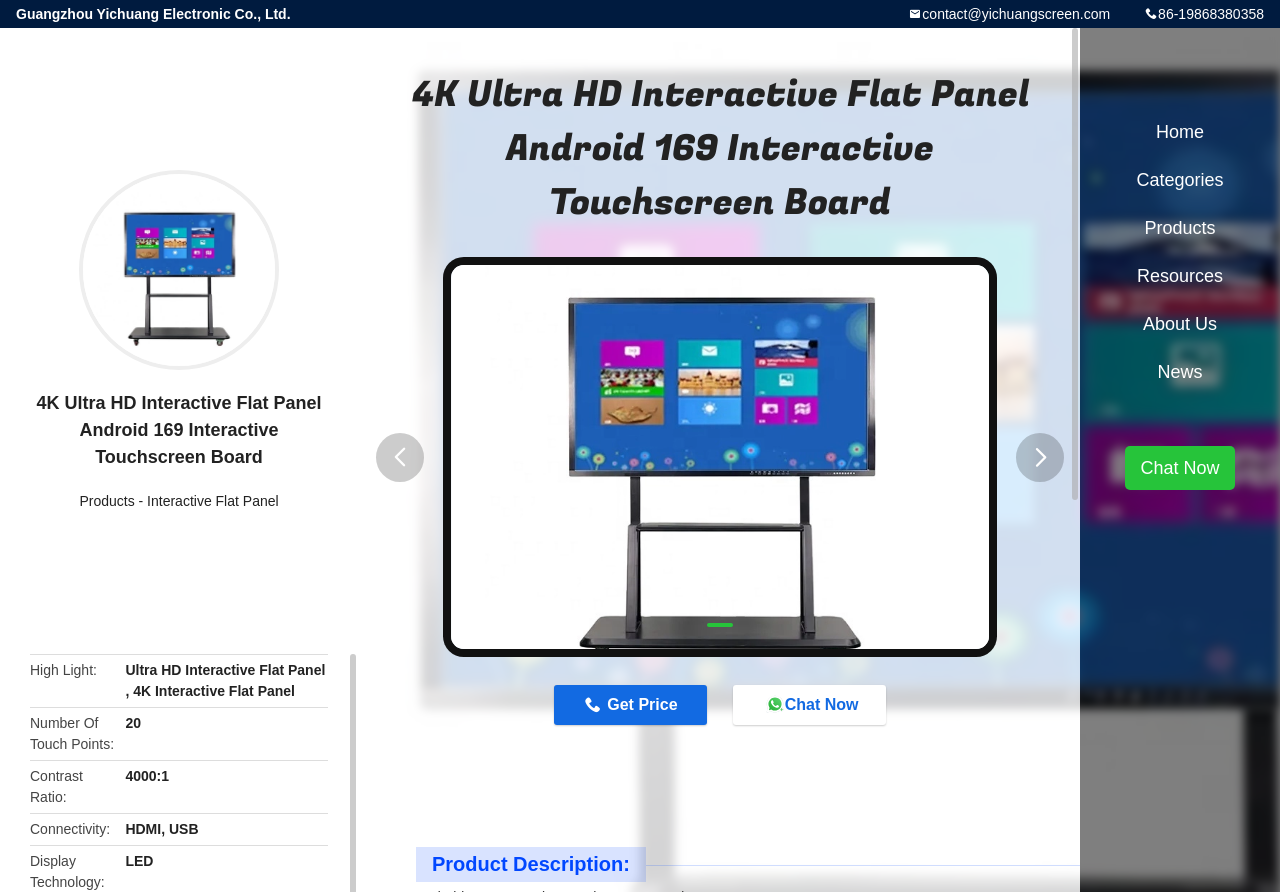What is the contrast ratio of the product?
Based on the image content, provide your answer in one word or a short phrase.

4000:1